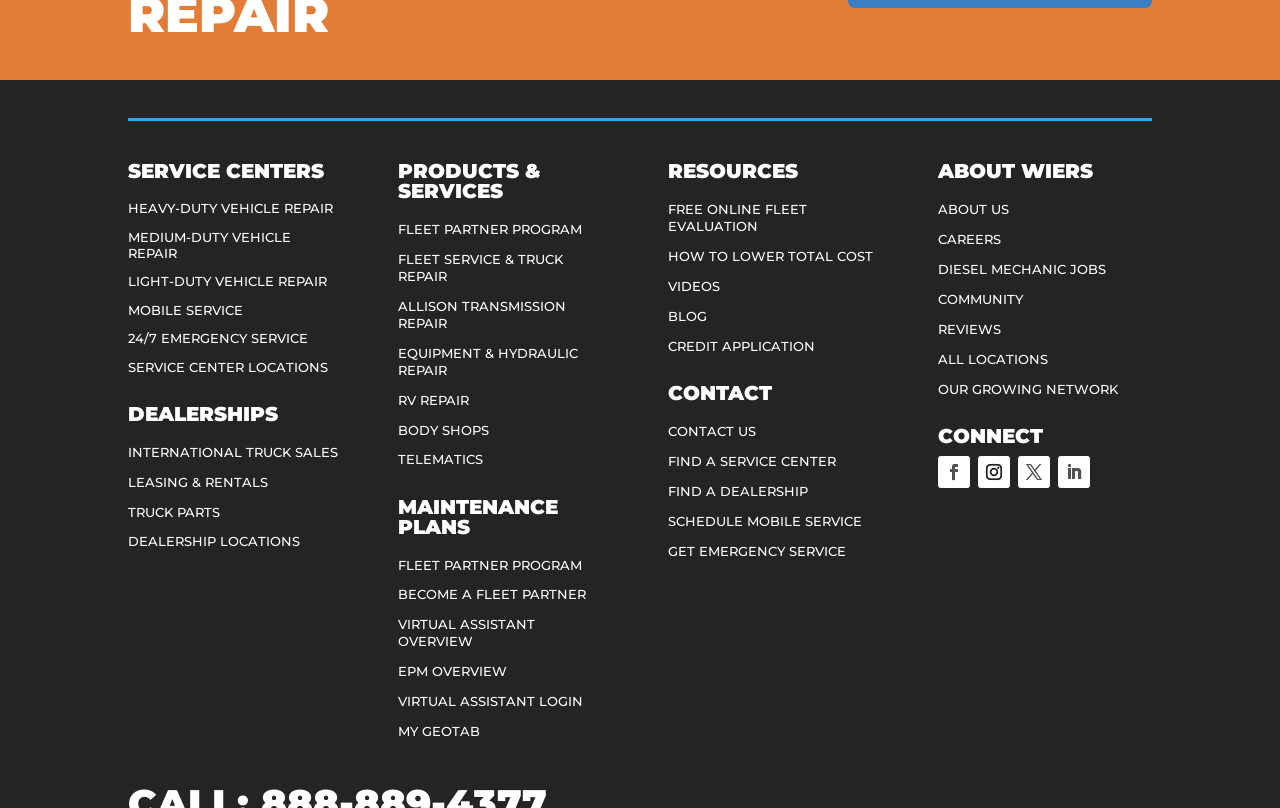What type of vehicles does the service center repair?
From the image, respond using a single word or phrase.

Heavy-duty, medium-duty, light-duty